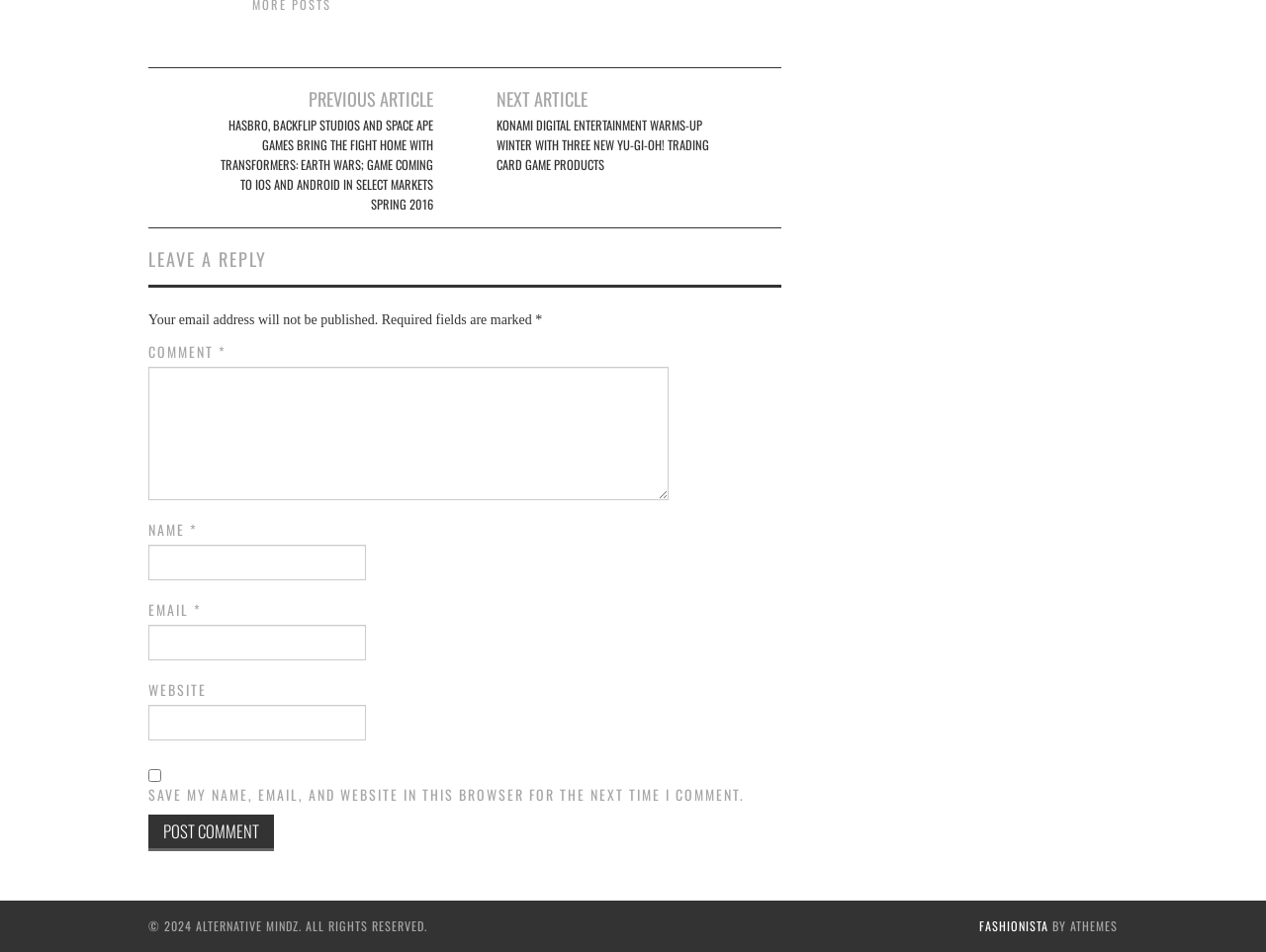Answer succinctly with a single word or phrase:
What is the label above the 'COMMENT' textbox?

Leave a reply